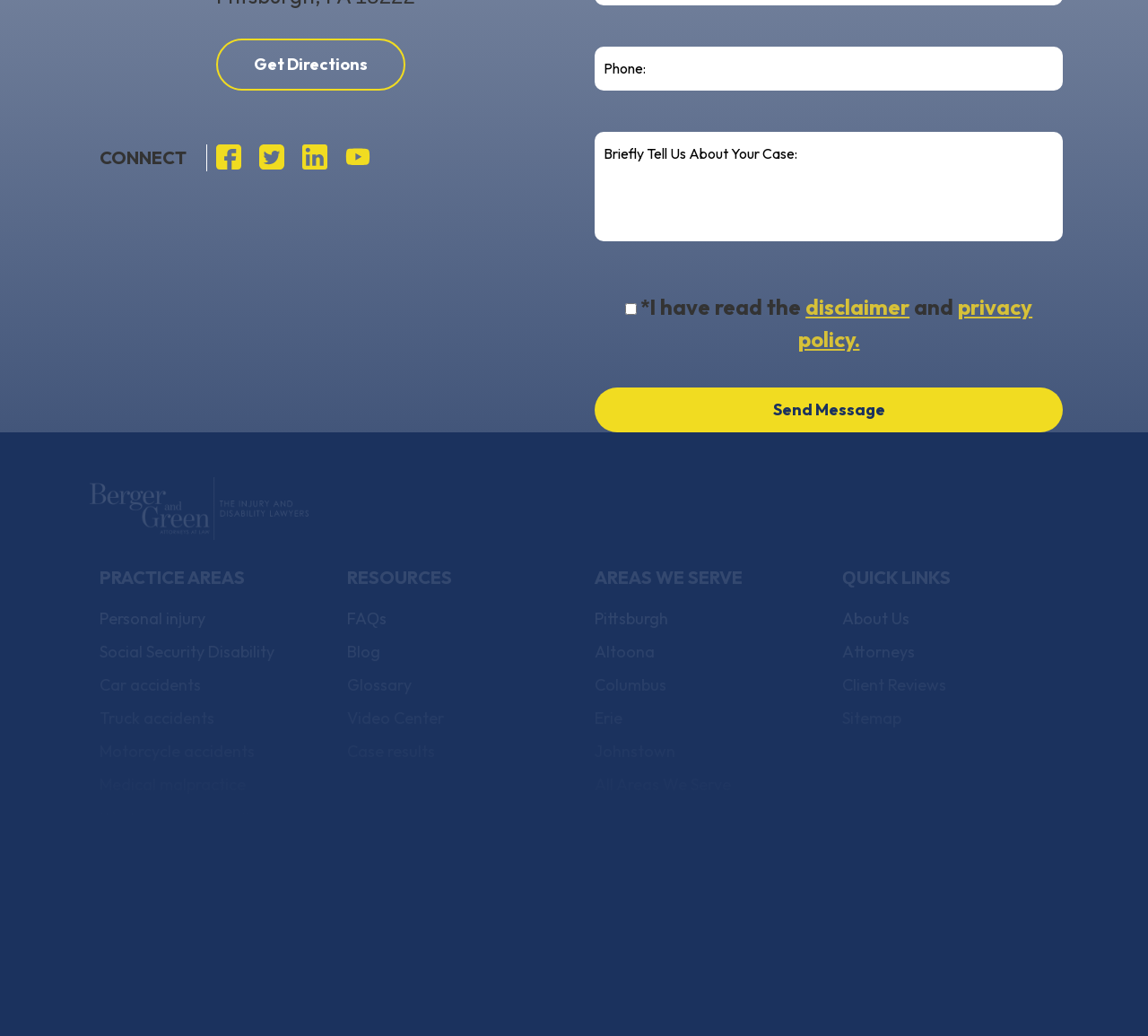Please identify the bounding box coordinates of the element that needs to be clicked to execute the following command: "Visit Facebook page". Provide the bounding box using four float numbers between 0 and 1, formatted as [left, top, right, bottom].

[0.188, 0.139, 0.21, 0.166]